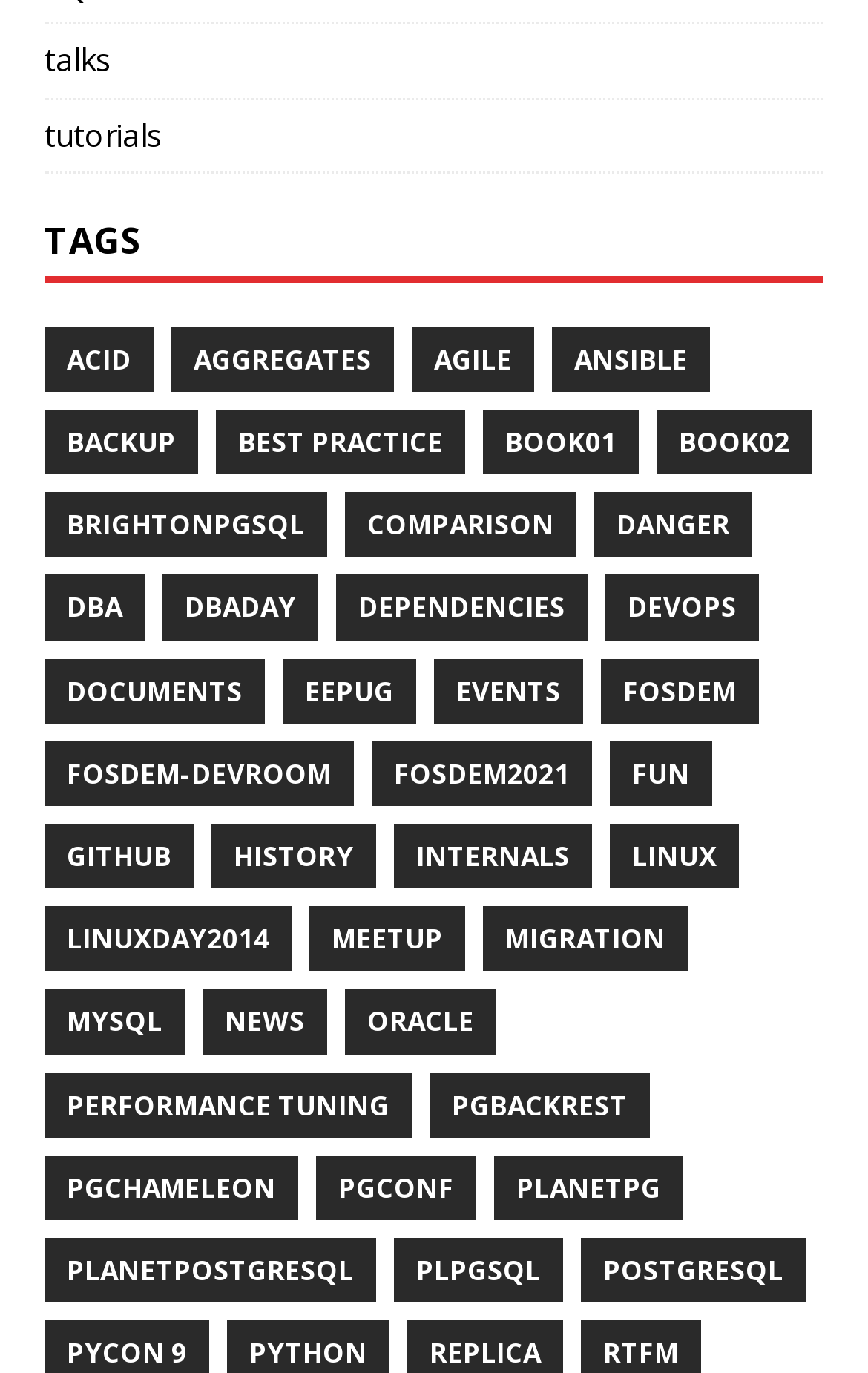Determine the bounding box coordinates for the area you should click to complete the following instruction: "learn about POSTGRESQL".

[0.669, 0.902, 0.928, 0.949]